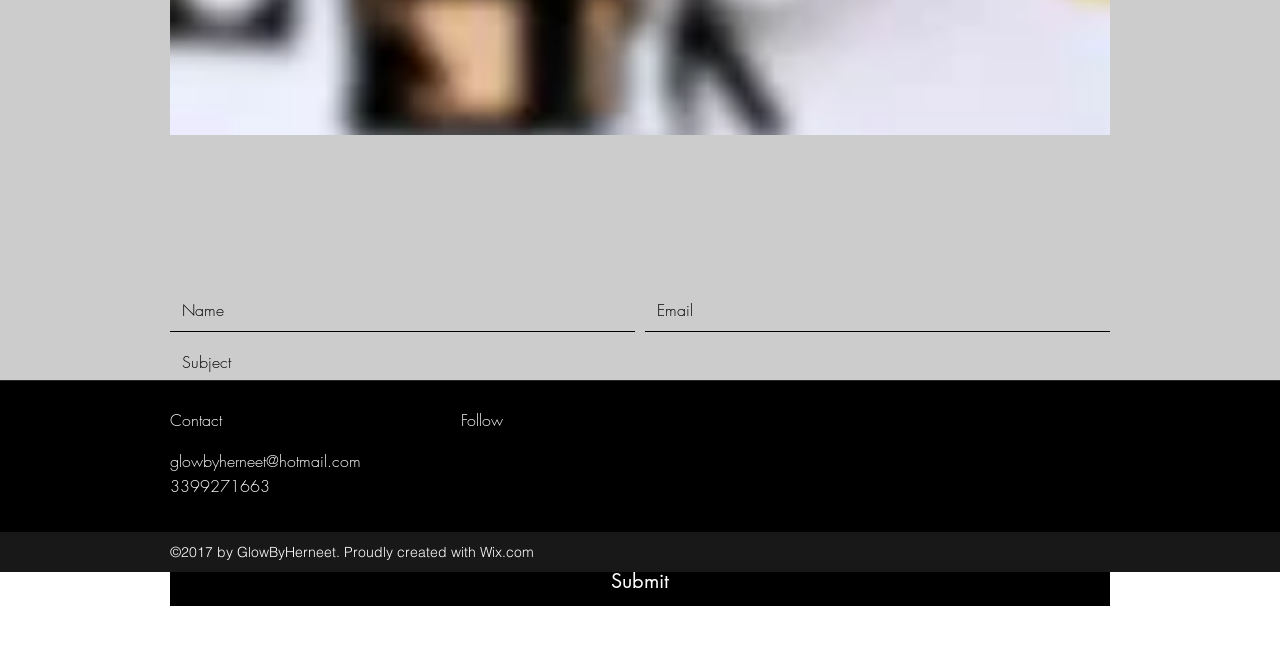Identify the coordinates of the bounding box for the element that must be clicked to accomplish the instruction: "Click the submit button".

[0.133, 0.841, 0.867, 0.917]